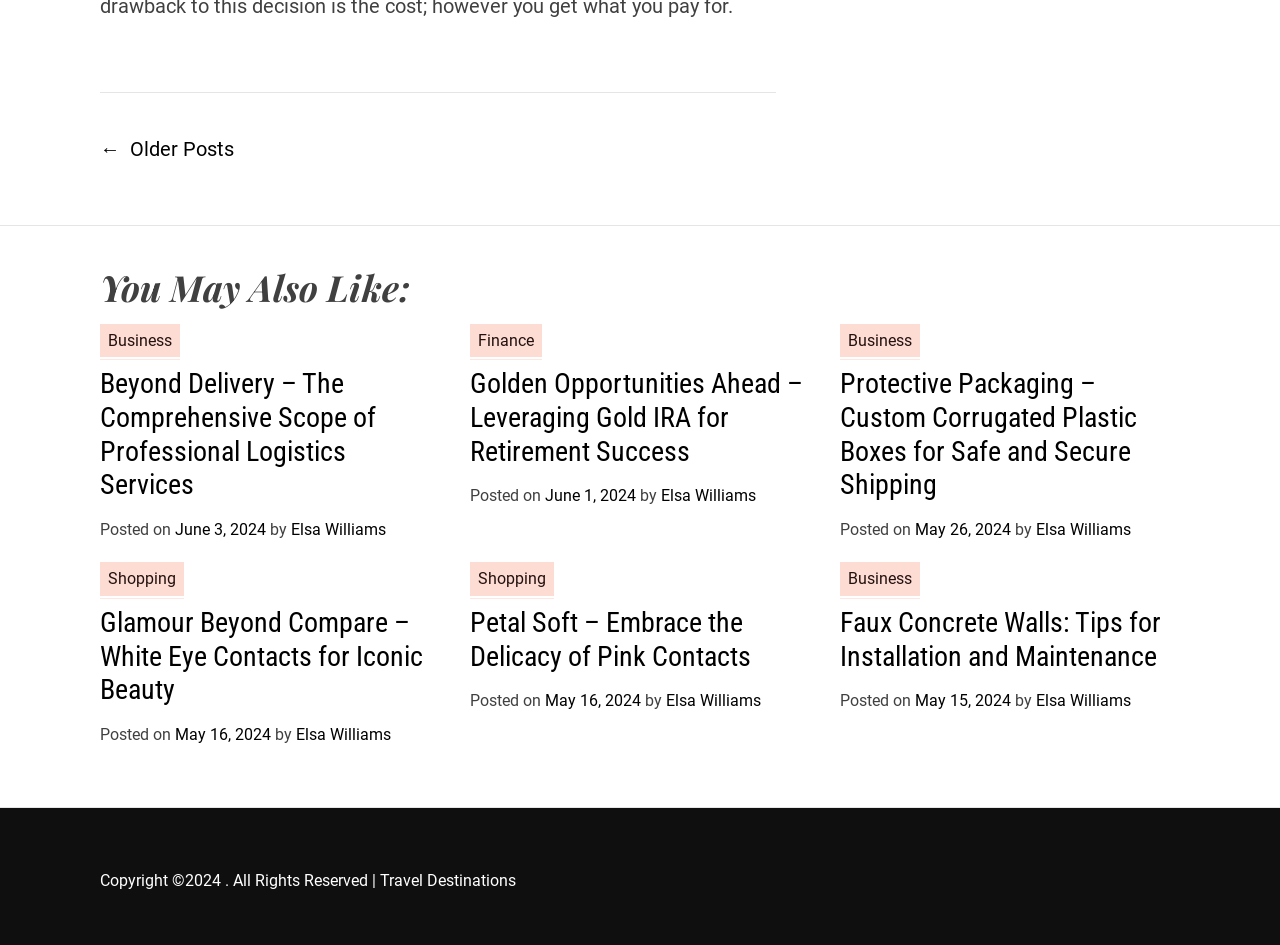Kindly determine the bounding box coordinates for the area that needs to be clicked to execute this instruction: "Explore the category 'Business'".

[0.078, 0.343, 0.141, 0.378]